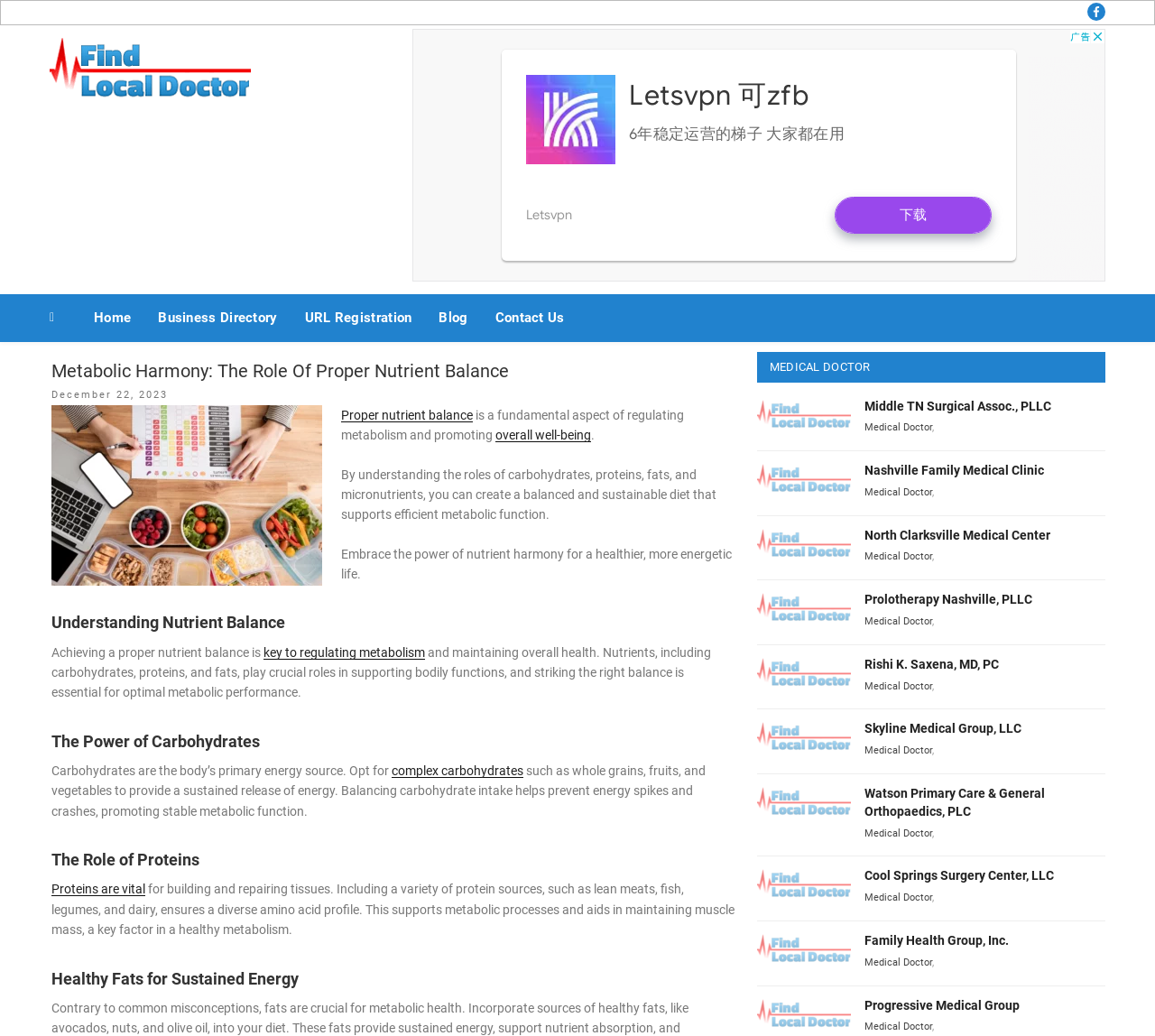Please identify the bounding box coordinates for the region that you need to click to follow this instruction: "View Careers page".

None